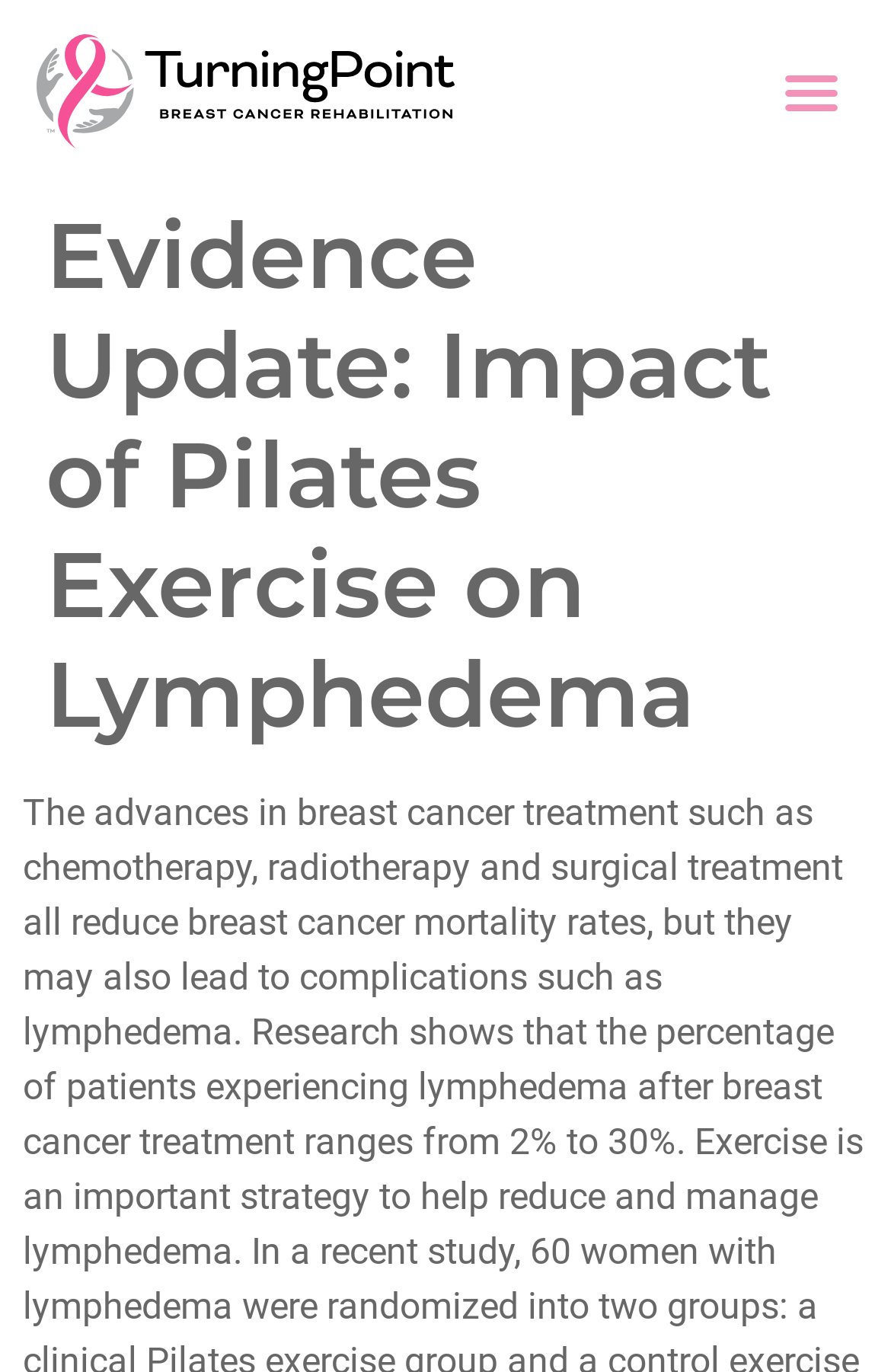Please find the bounding box coordinates (top-left x, top-left y, bottom-right x, bottom-right y) in the screenshot for the UI element described as follows: Menu

[0.863, 0.035, 0.959, 0.098]